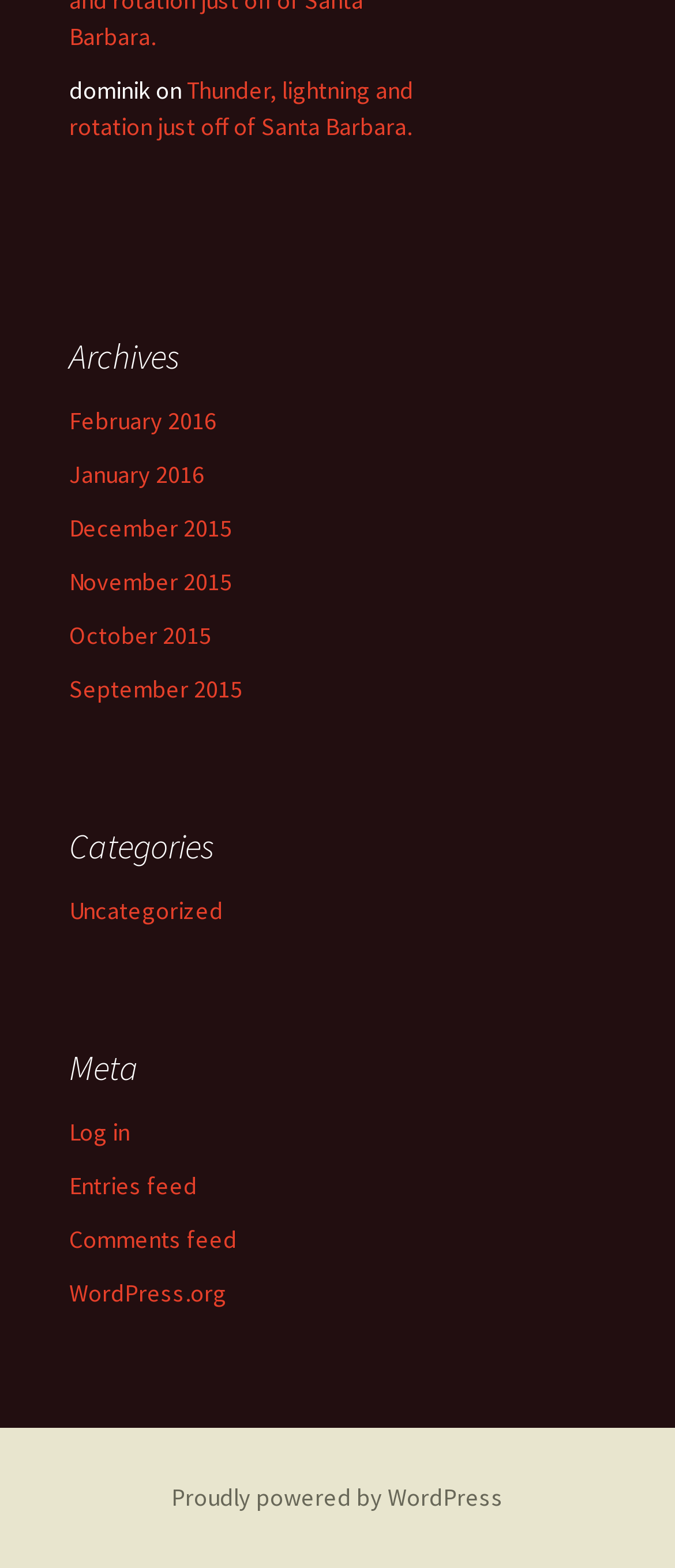Locate the bounding box coordinates of the clickable part needed for the task: "view WordPress.org".

[0.103, 0.815, 0.336, 0.835]